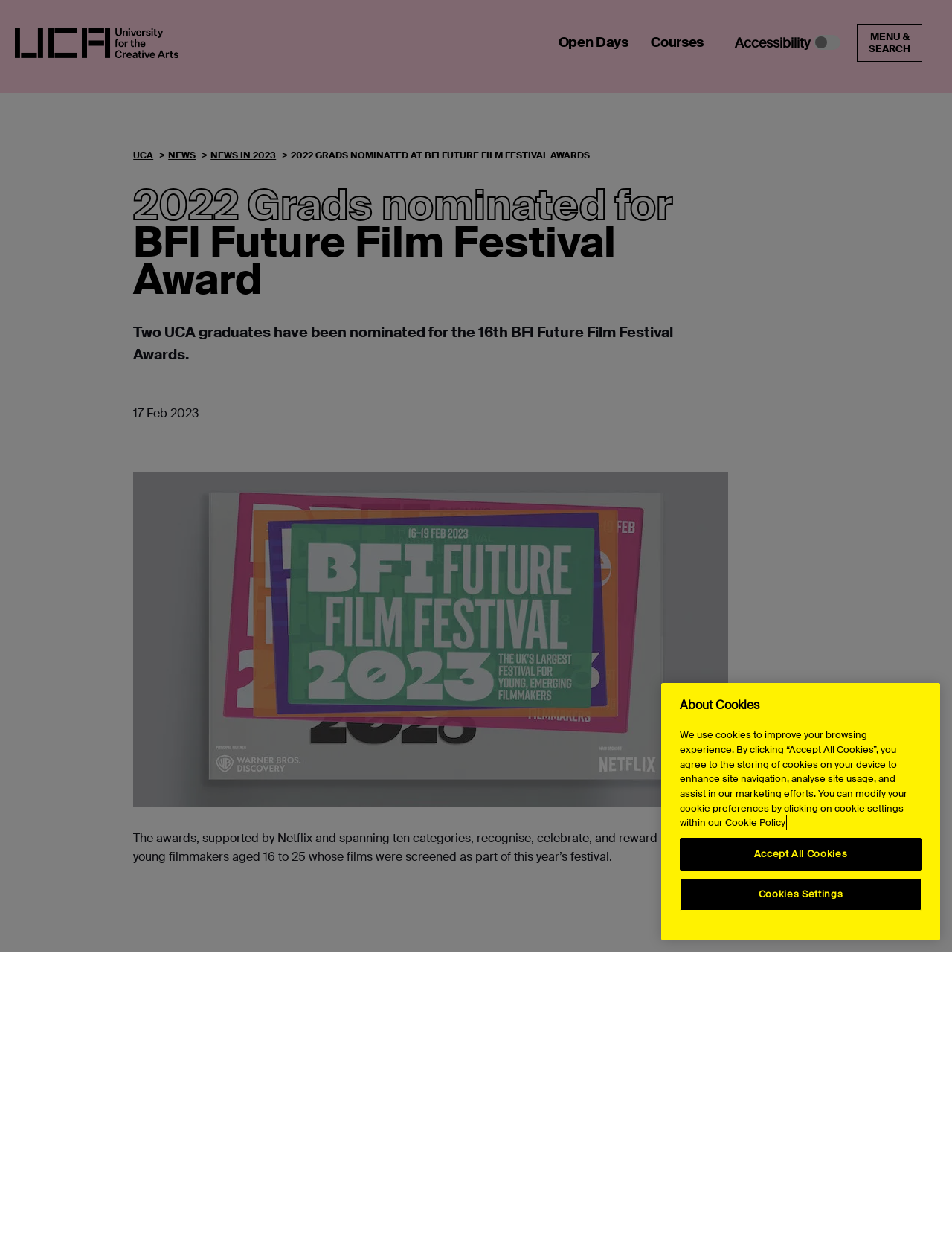Please find the bounding box coordinates of the element that you should click to achieve the following instruction: "Toggle the Accessibility button". The coordinates should be presented as four float numbers between 0 and 1: [left, top, right, bottom].

[0.762, 0.019, 0.892, 0.05]